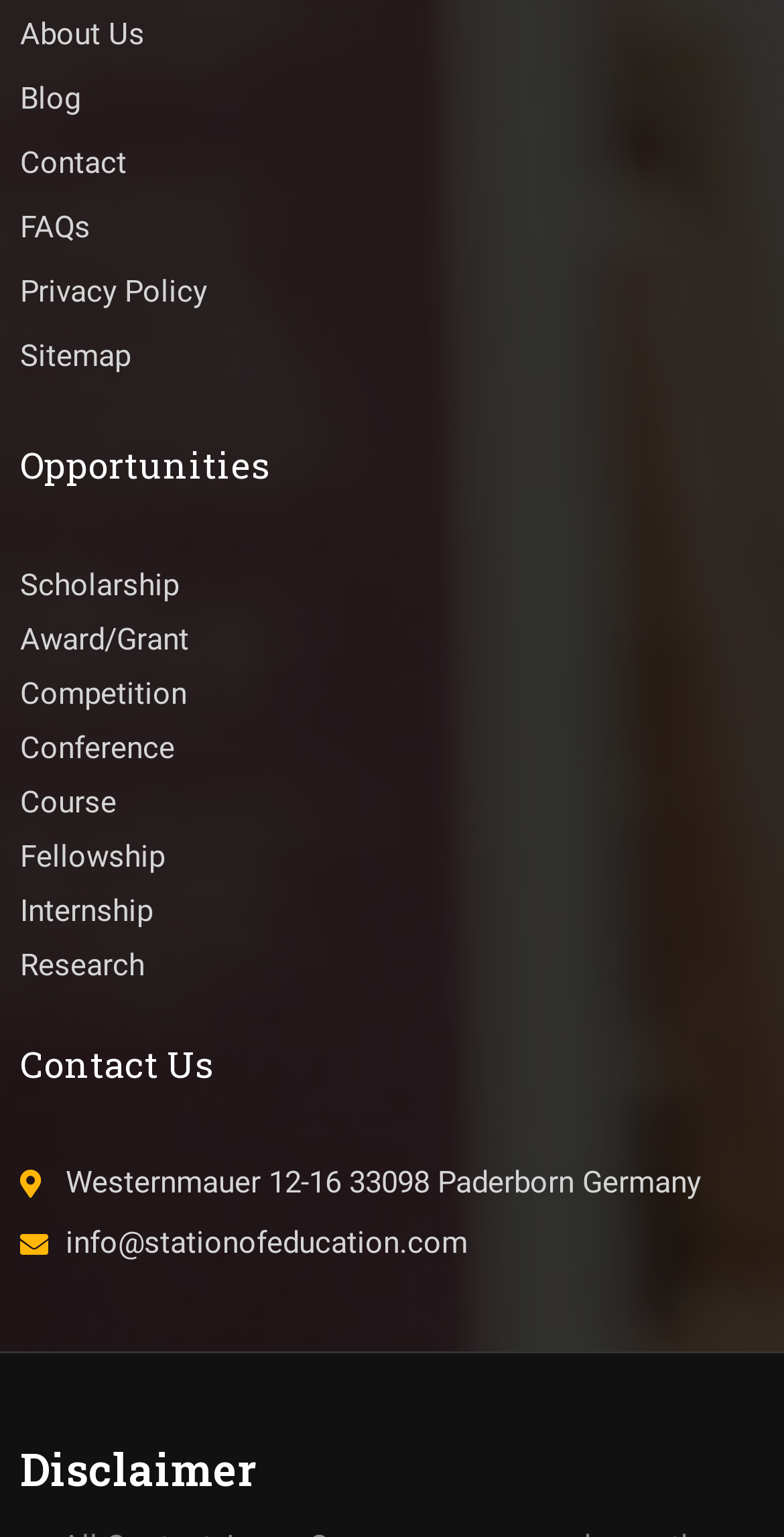Locate the bounding box of the user interface element based on this description: "Internship".

[0.026, 0.575, 0.974, 0.611]